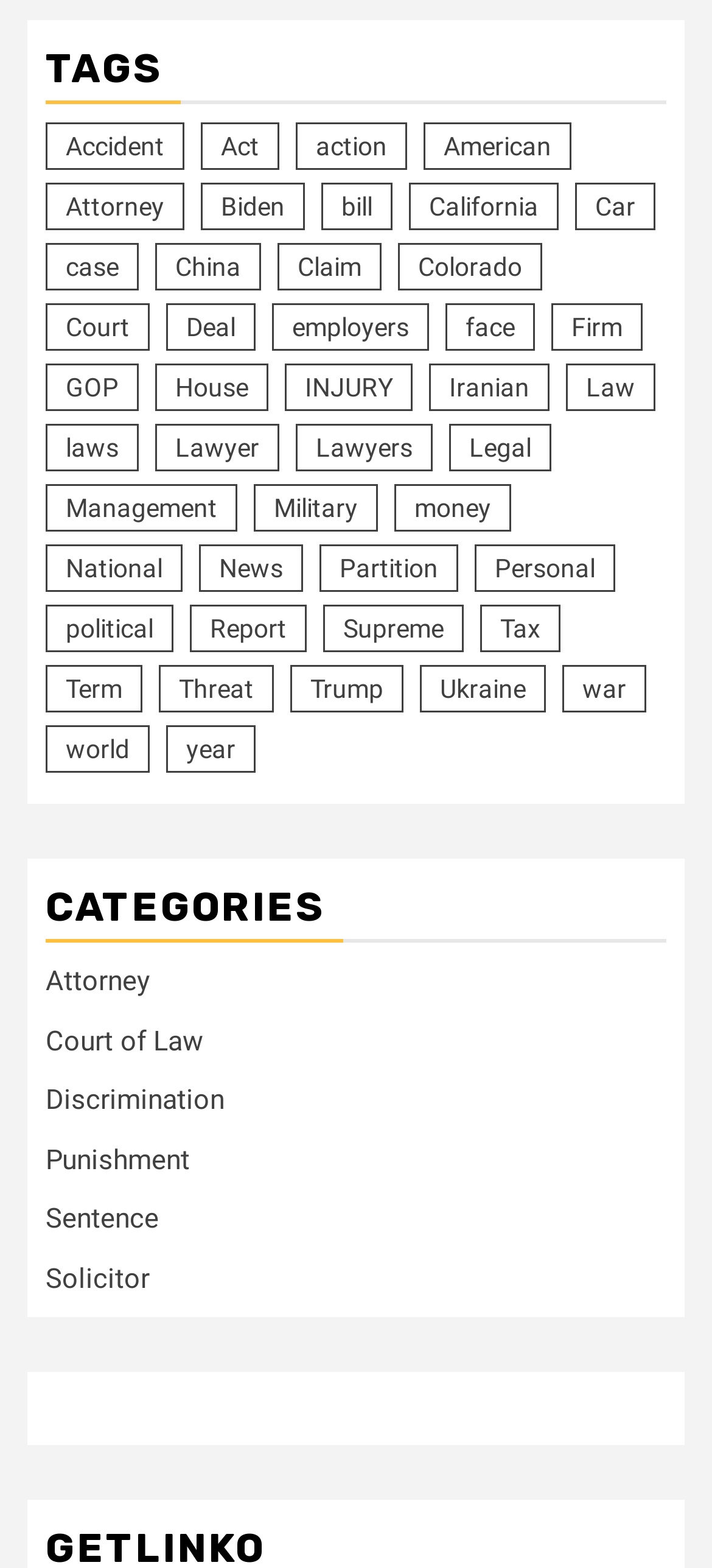Please identify the bounding box coordinates of where to click in order to follow the instruction: "View Law".

[0.795, 0.232, 0.921, 0.262]